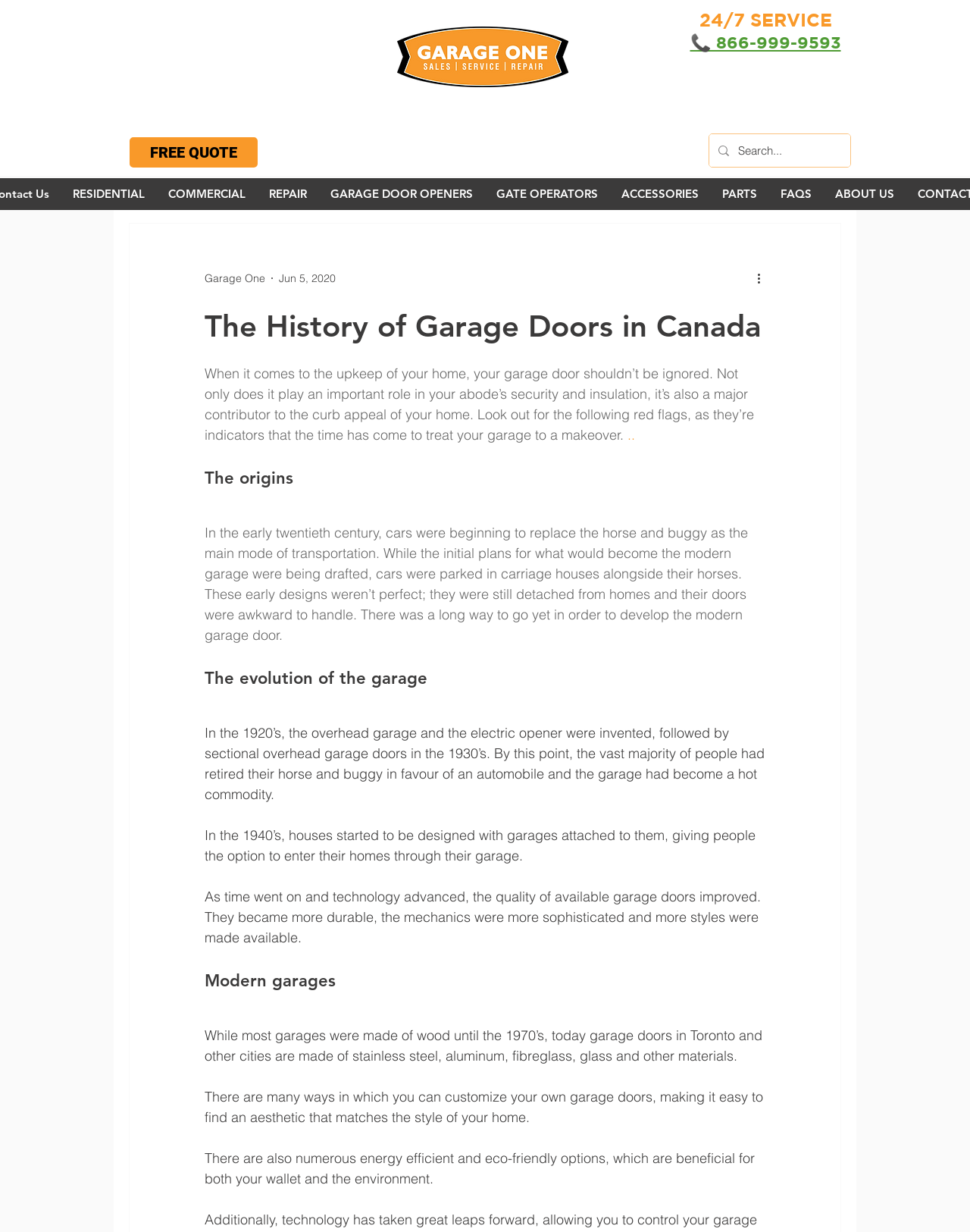Please reply to the following question with a single word or a short phrase:
What is the purpose of the search box?

To search the website